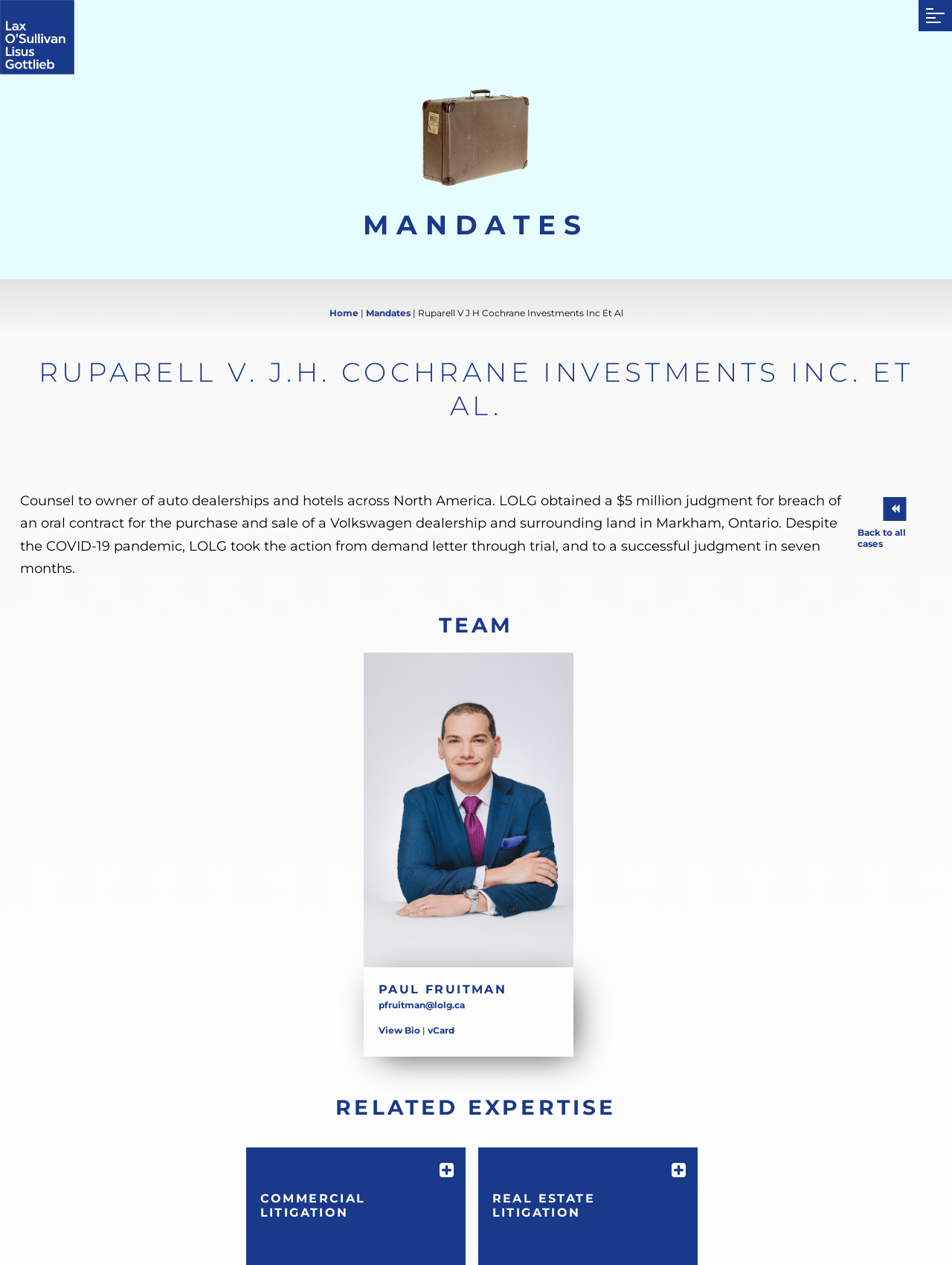What is the name of the law firm?
Based on the image content, provide your answer in one word or a short phrase.

Lax O'Sullivan Lisus Gottlieb